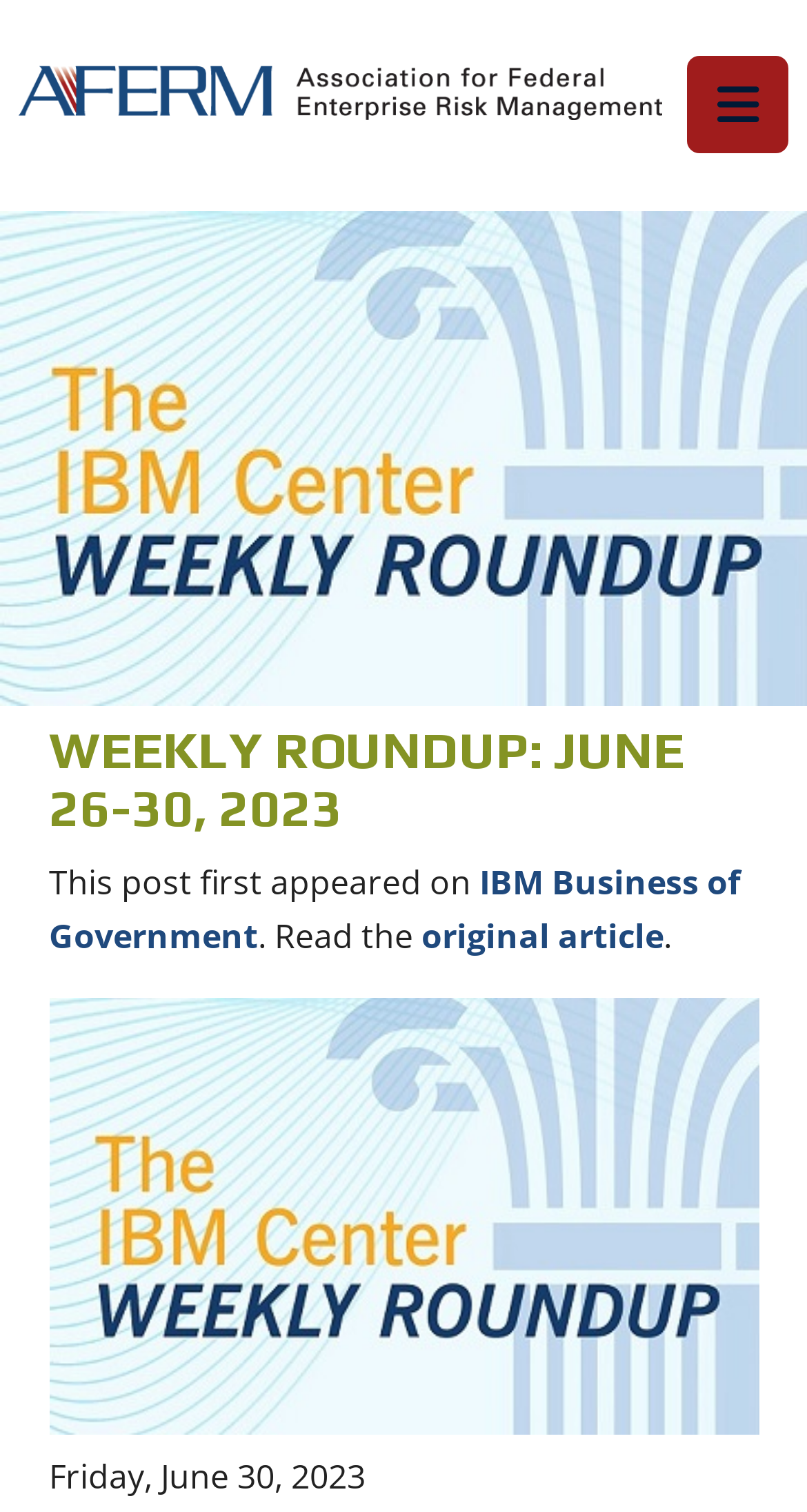Bounding box coordinates are to be given in the format (top-left x, top-left y, bottom-right x, bottom-right y). All values must be floating point numbers between 0 and 1. Provide the bounding box coordinate for the UI element described as: original article

[0.522, 0.604, 0.822, 0.635]